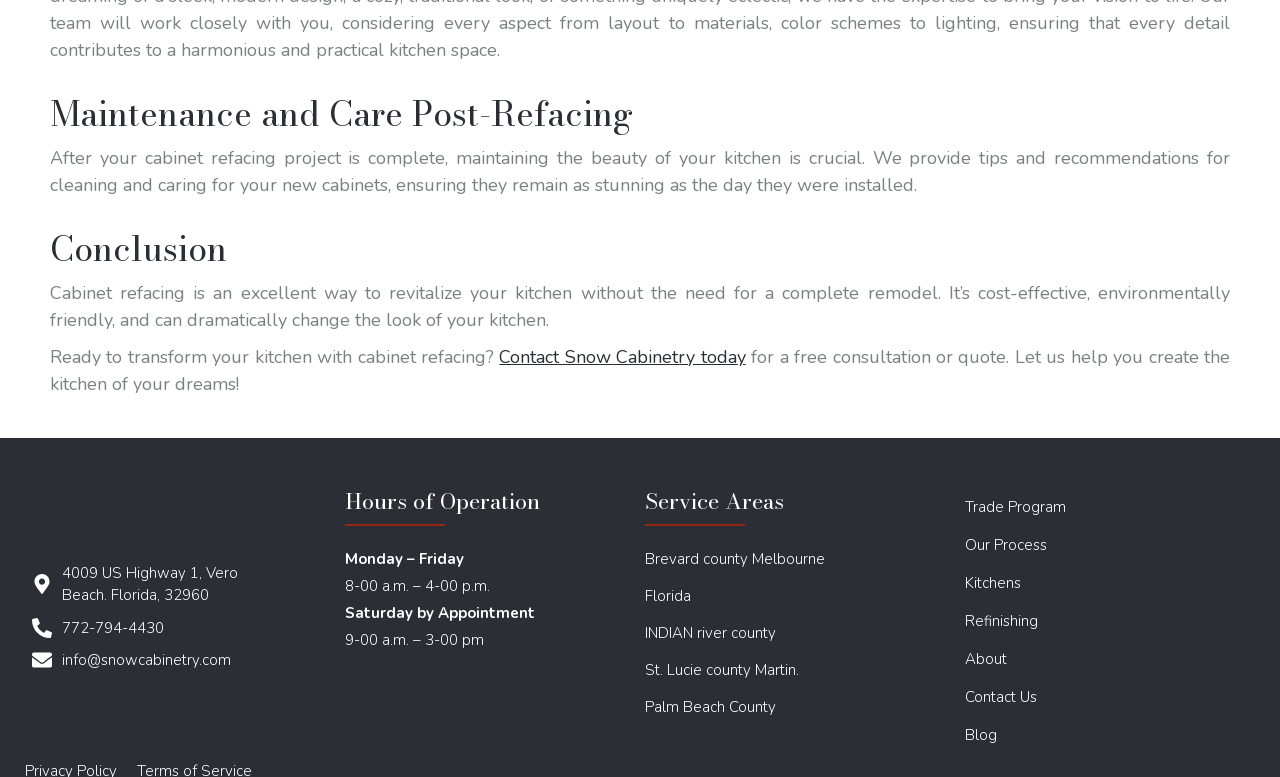What is the link to get a free consultation or quote?
Please provide a single word or phrase answer based on the image.

Contact Snow Cabinetry today